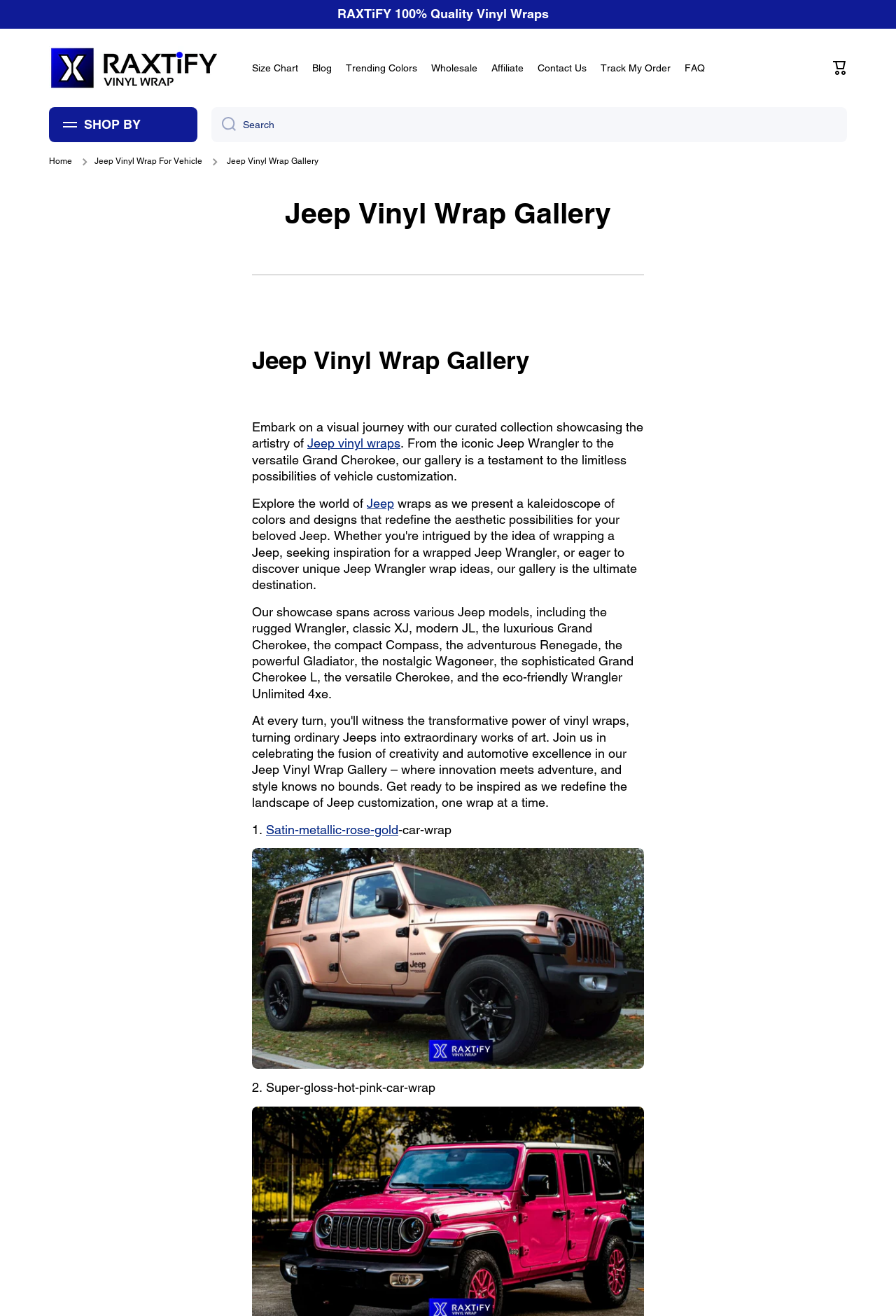Predict the bounding box of the UI element based on the description: "Contact Us". The coordinates should be four float numbers between 0 and 1, formatted as [left, top, right, bottom].

[0.6, 0.047, 0.655, 0.056]